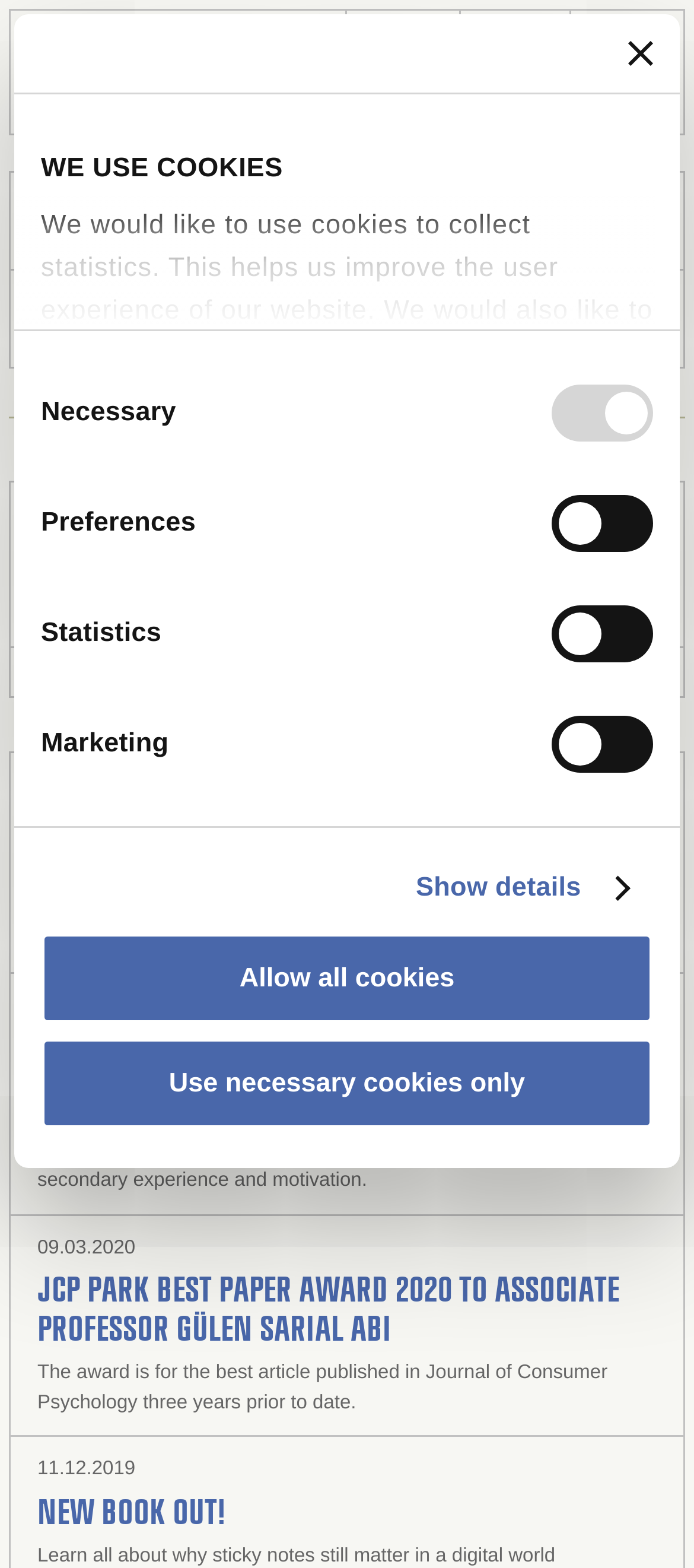What is the name of the journal that Associate Professor Gülen Sarial Abi received an award from?
Observe the image and answer the question with a one-word or short phrase response.

Journal of Consumer Psychology